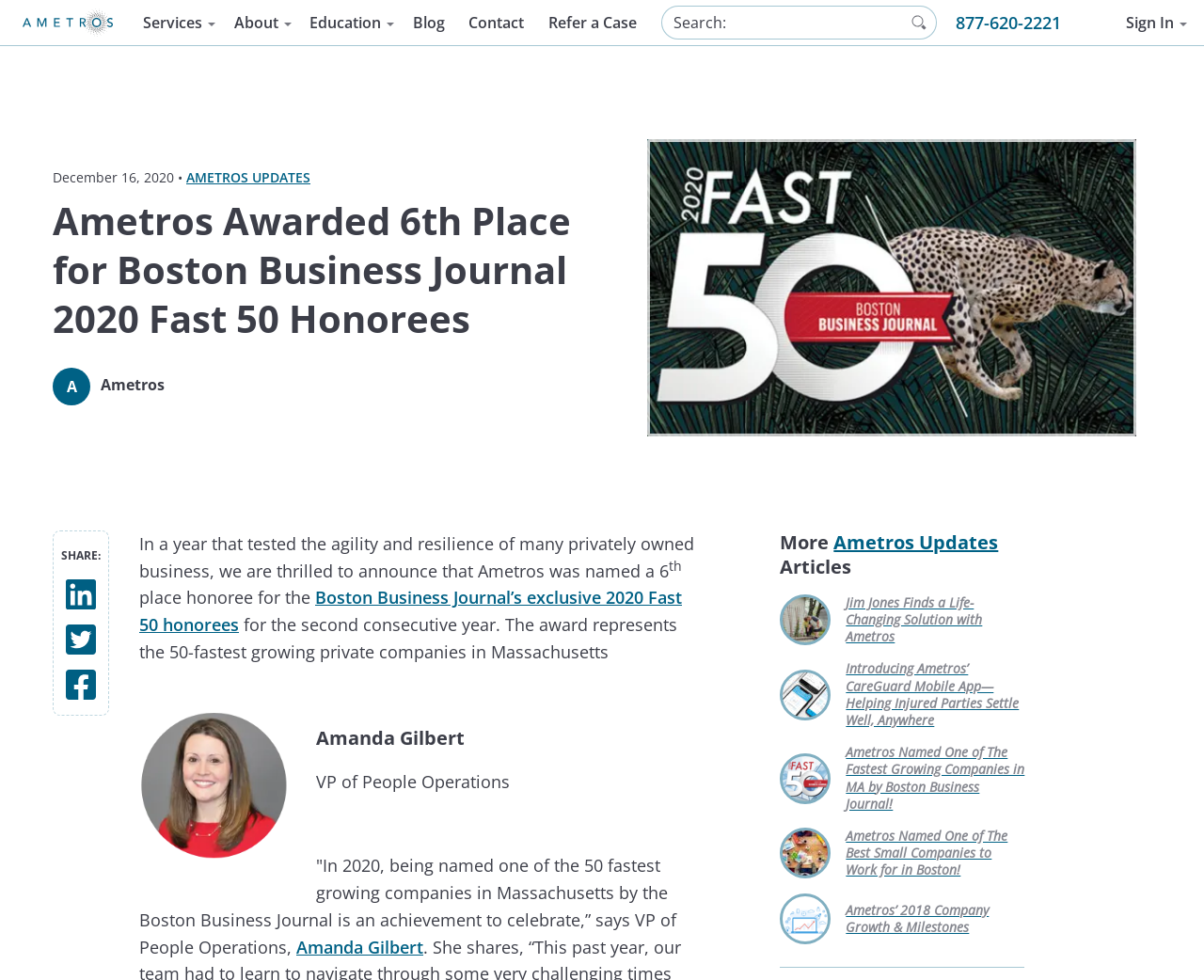Please determine the bounding box coordinates of the section I need to click to accomplish this instruction: "Search for something".

[0.609, 0.007, 0.749, 0.039]